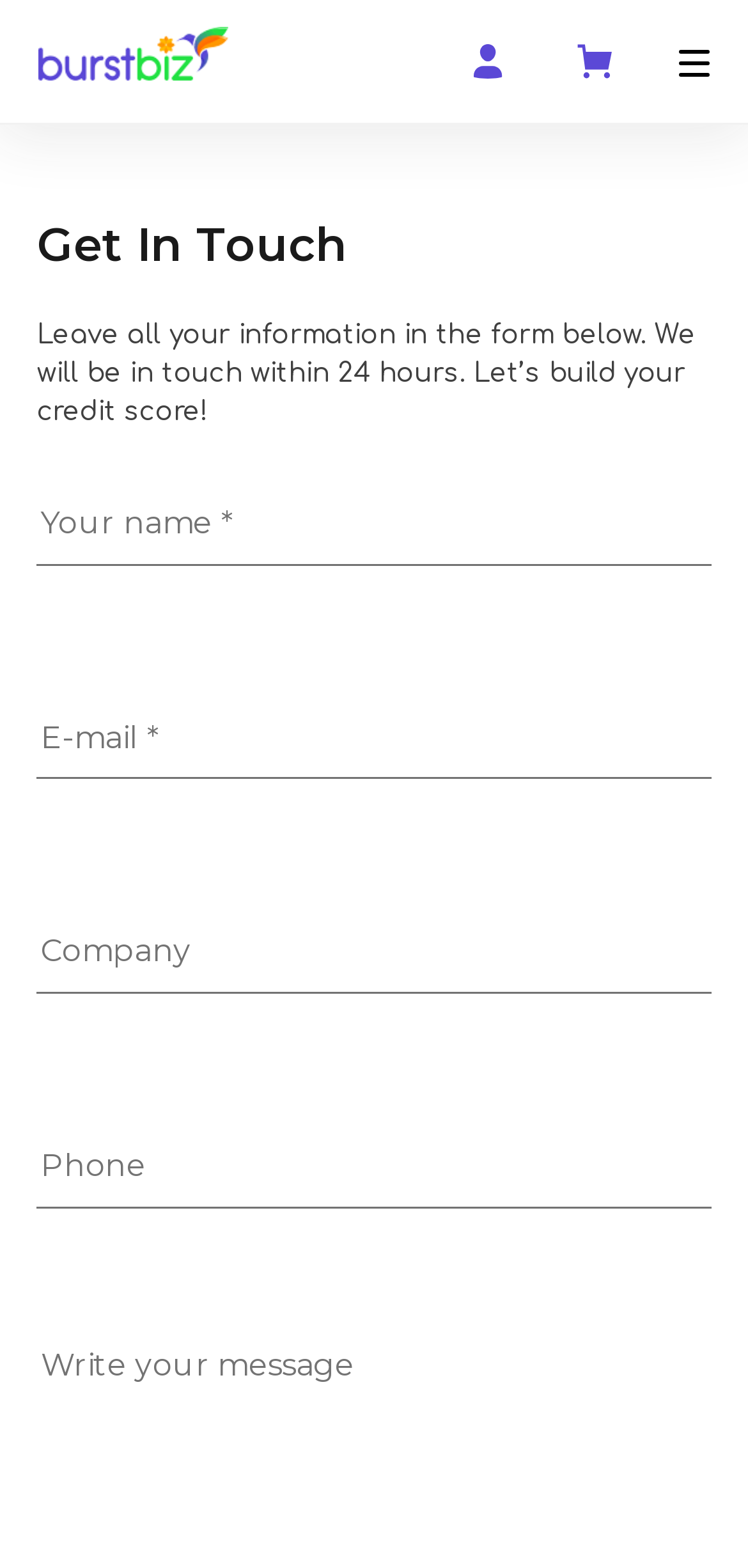Find the bounding box coordinates for the element described here: "parent_node: Net 30".

[0.021, 0.177, 0.79, 0.198]